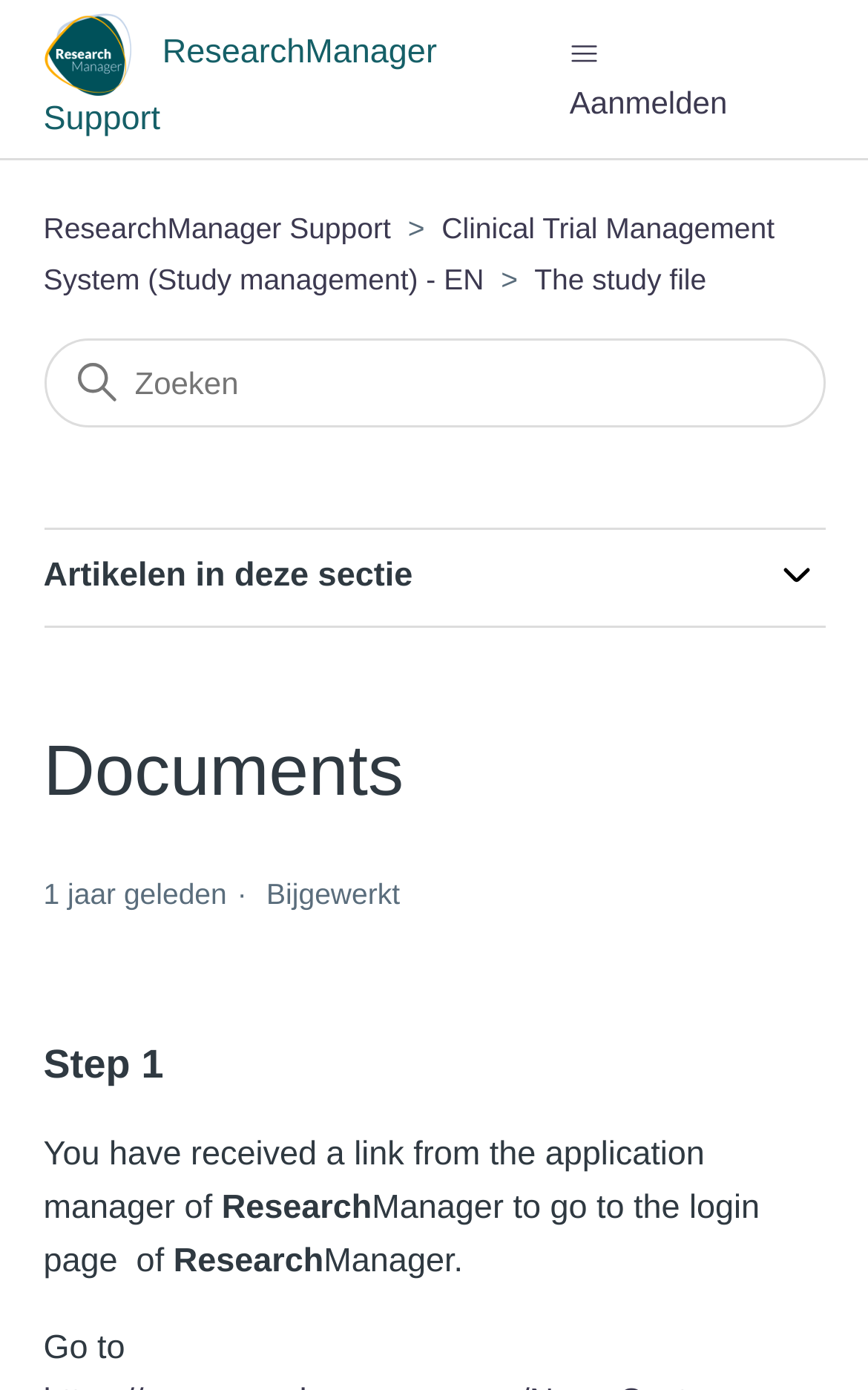What is the search bar for?
Please utilize the information in the image to give a detailed response to the question.

The search bar has a placeholder text 'Zoeken', which is Dutch for 'Search'. This suggests that users can input keywords to search for relevant content within the website.